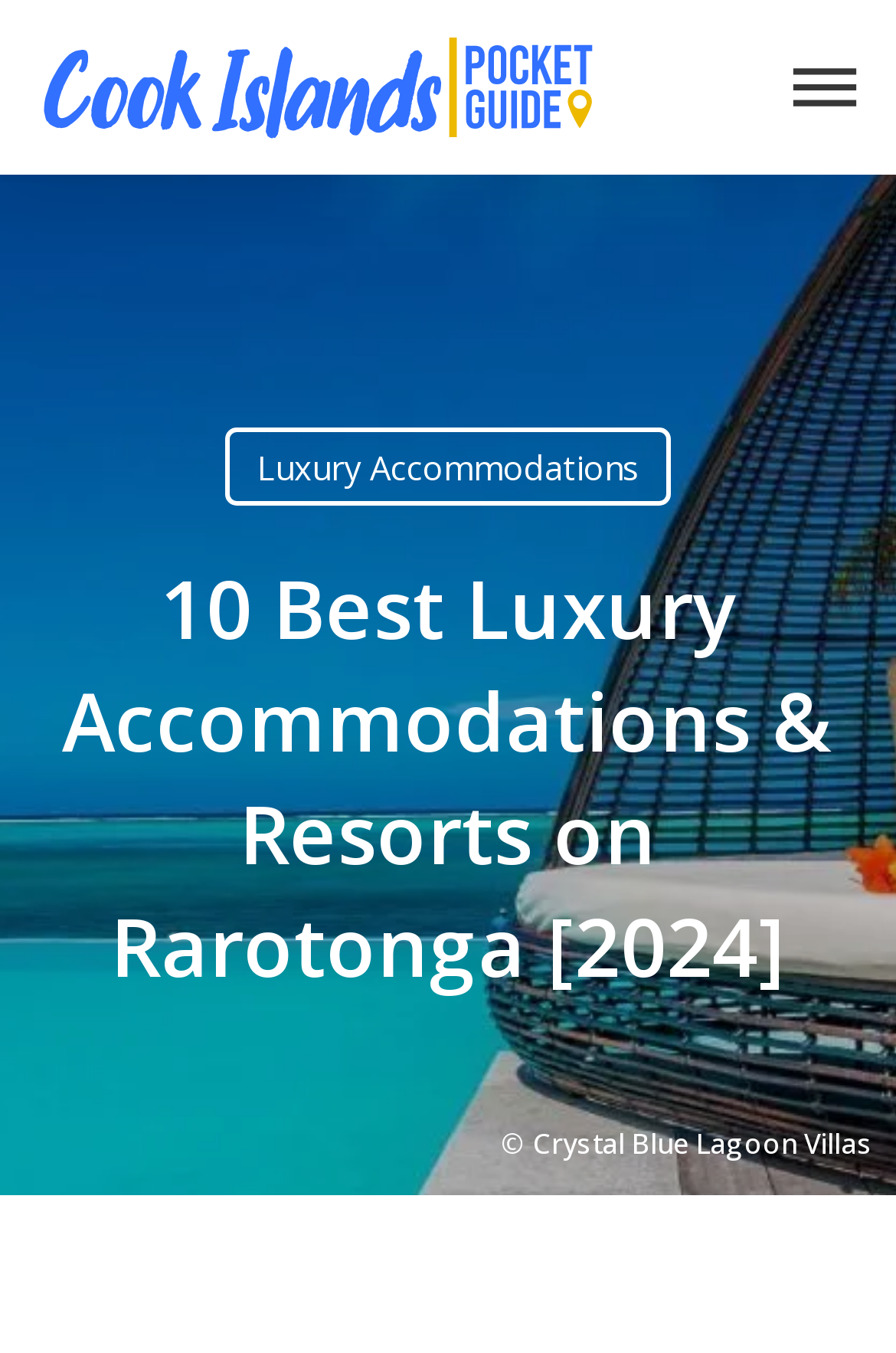Pinpoint the bounding box coordinates of the clickable element needed to complete the instruction: "Explore Luxury Accommodations". The coordinates should be provided as four float numbers between 0 and 1: [left, top, right, bottom].

[0.251, 0.316, 0.749, 0.374]